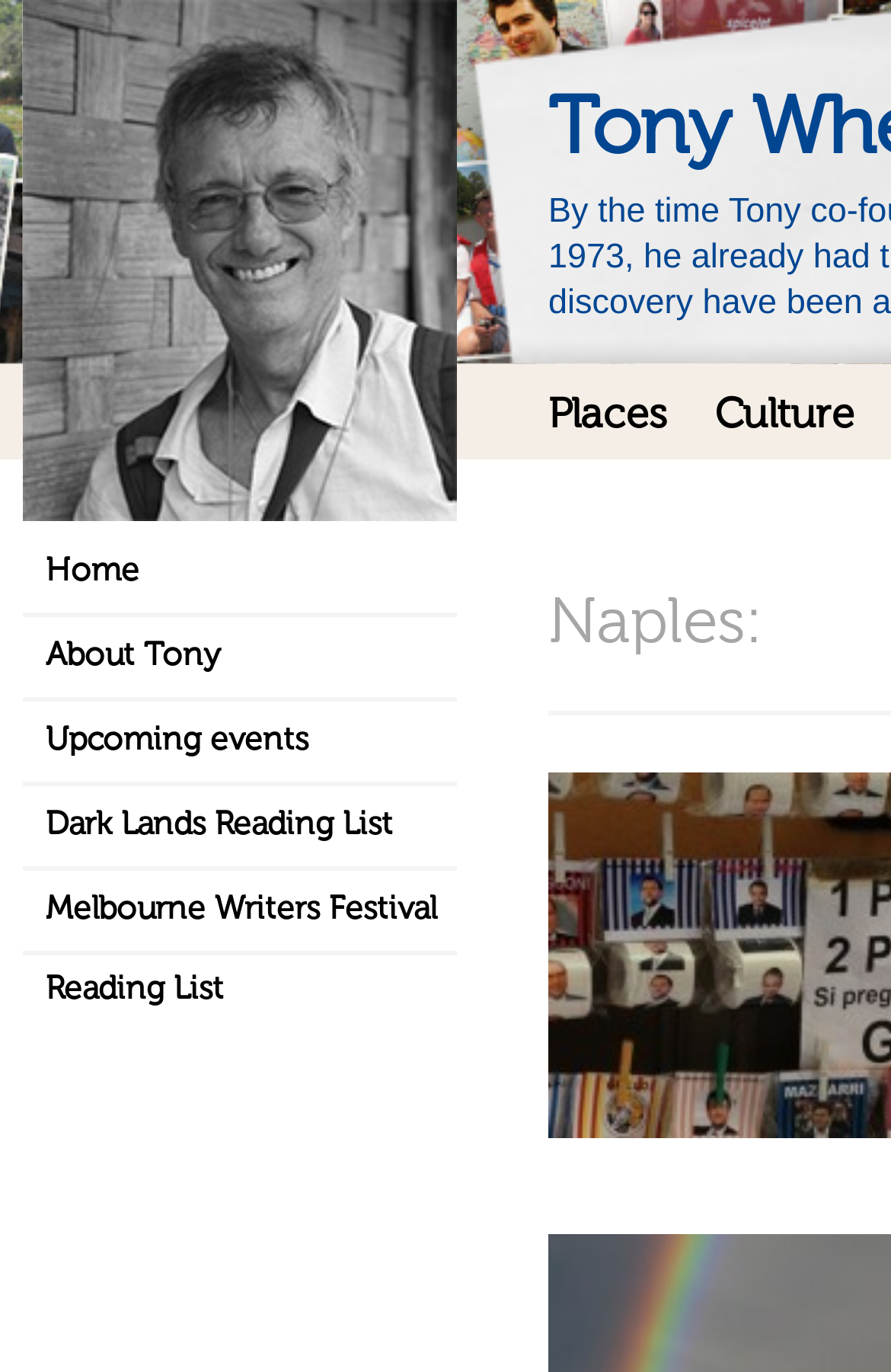Provide a short answer using a single word or phrase for the following question: 
Are there any links related to events?

Yes